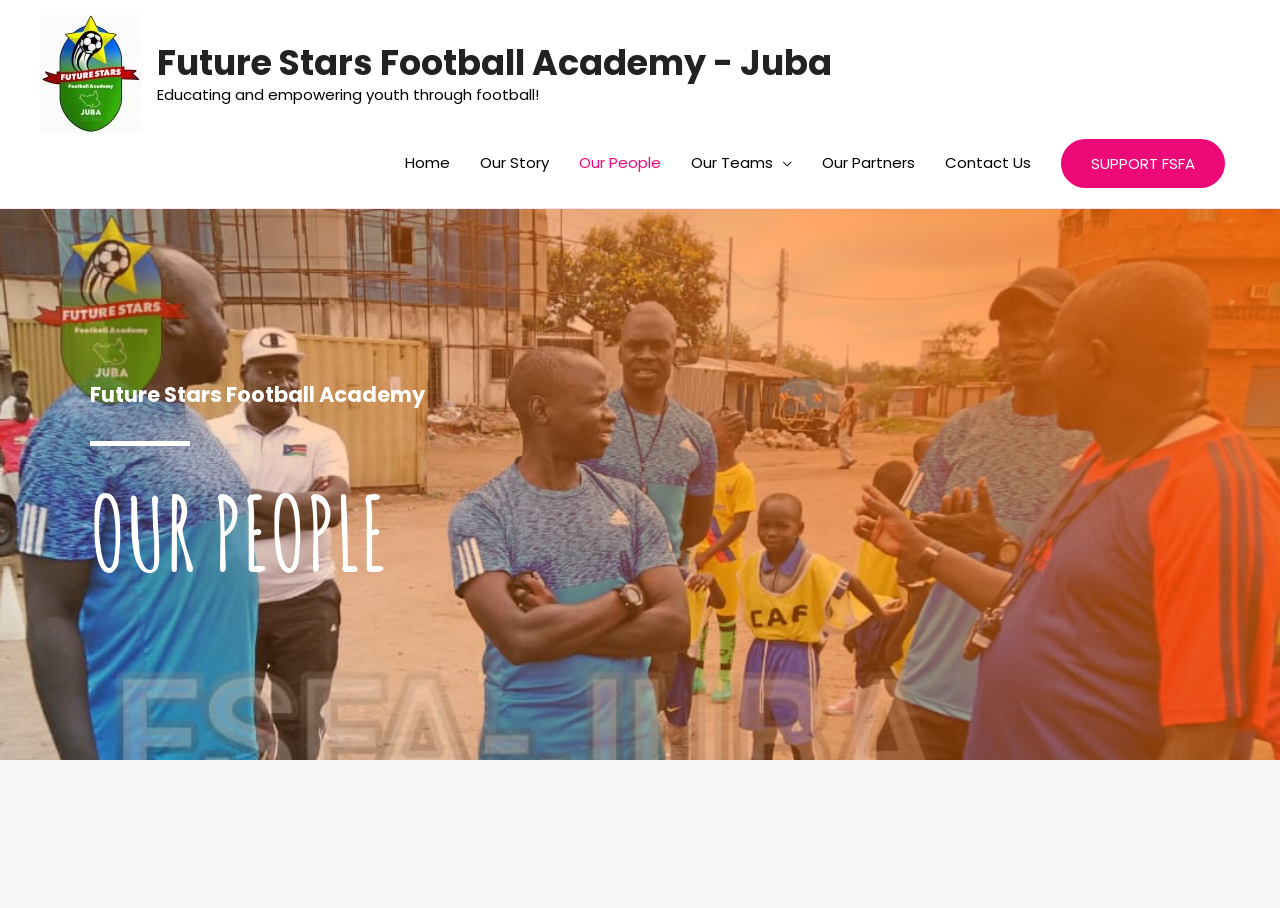Analyze the image and provide a detailed answer to the question: How many navigation links are there?

I counted the number of link elements under the navigation element with the bounding box coordinates [0.293, 0.146, 0.969, 0.213], and found 8 links: 'Home', 'Our Story', 'Our People', 'Our Teams', 'Our Partners', 'Contact Us', and 'SUPPORT FSFA'.